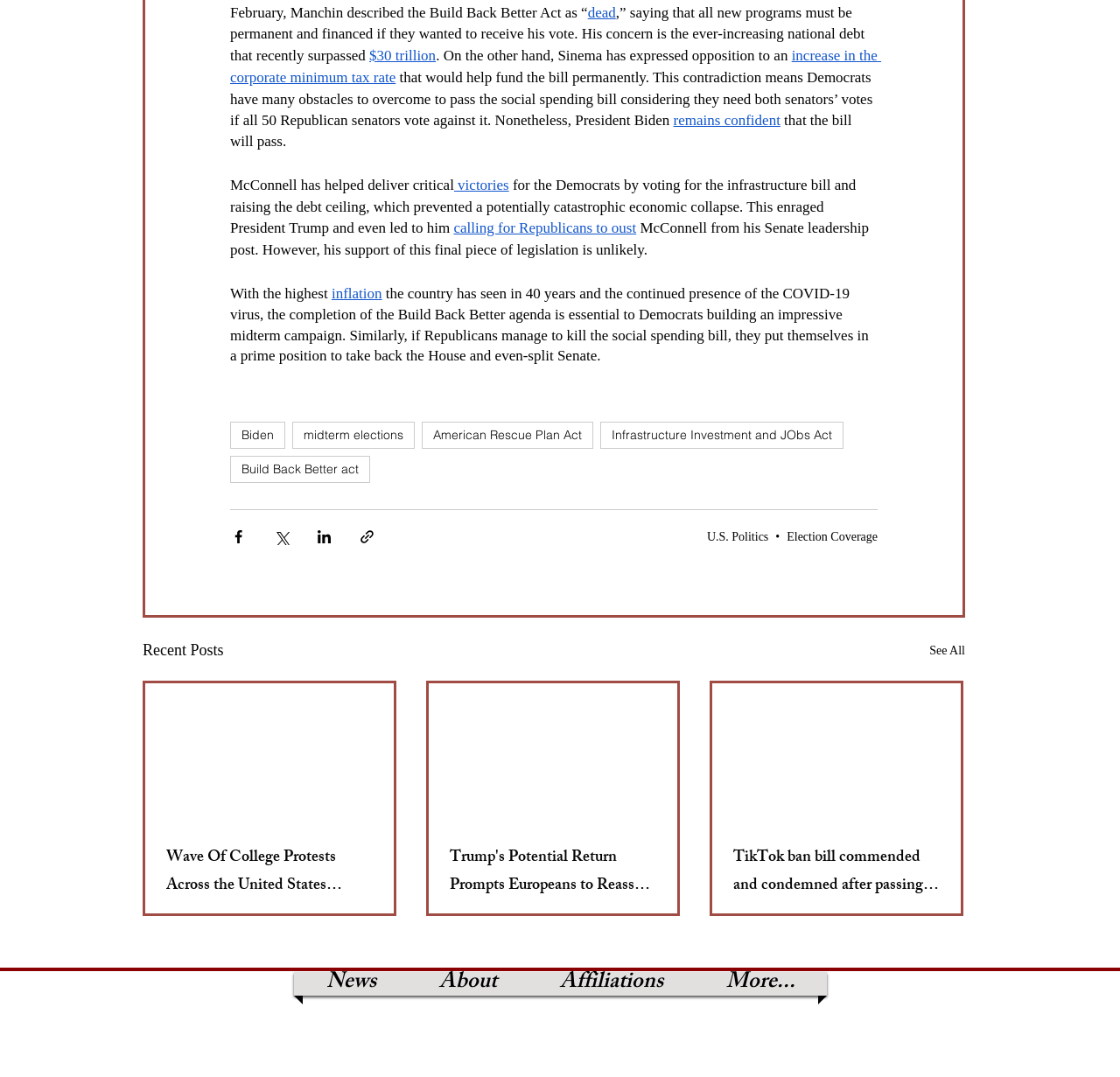Determine the bounding box coordinates of the region I should click to achieve the following instruction: "Go to the News page". Ensure the bounding box coordinates are four float numbers between 0 and 1, i.e., [left, top, right, bottom].

[0.266, 0.902, 0.36, 0.924]